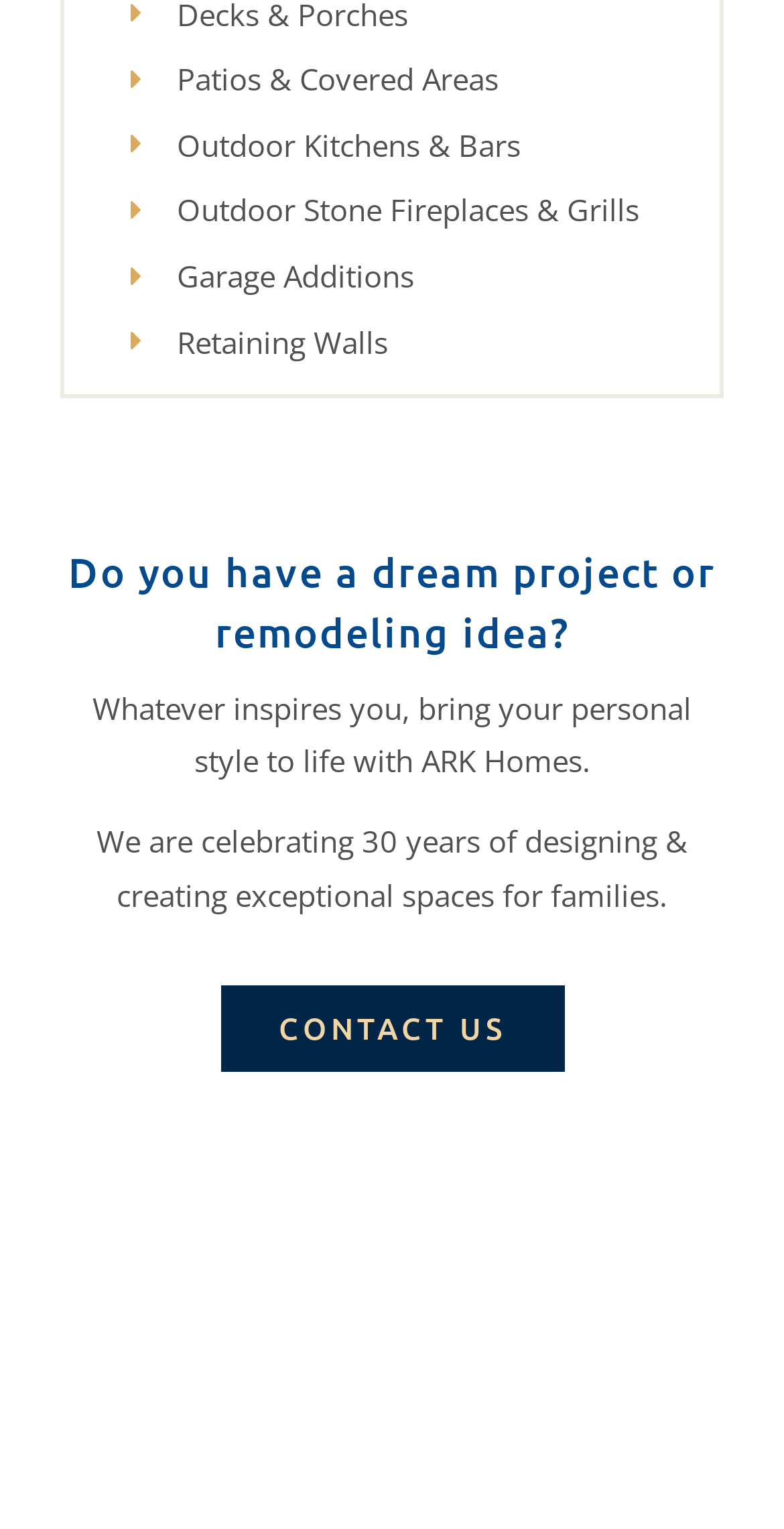Respond with a single word or phrase to the following question: What is the company's goal for its clients?

Bring personal style to life